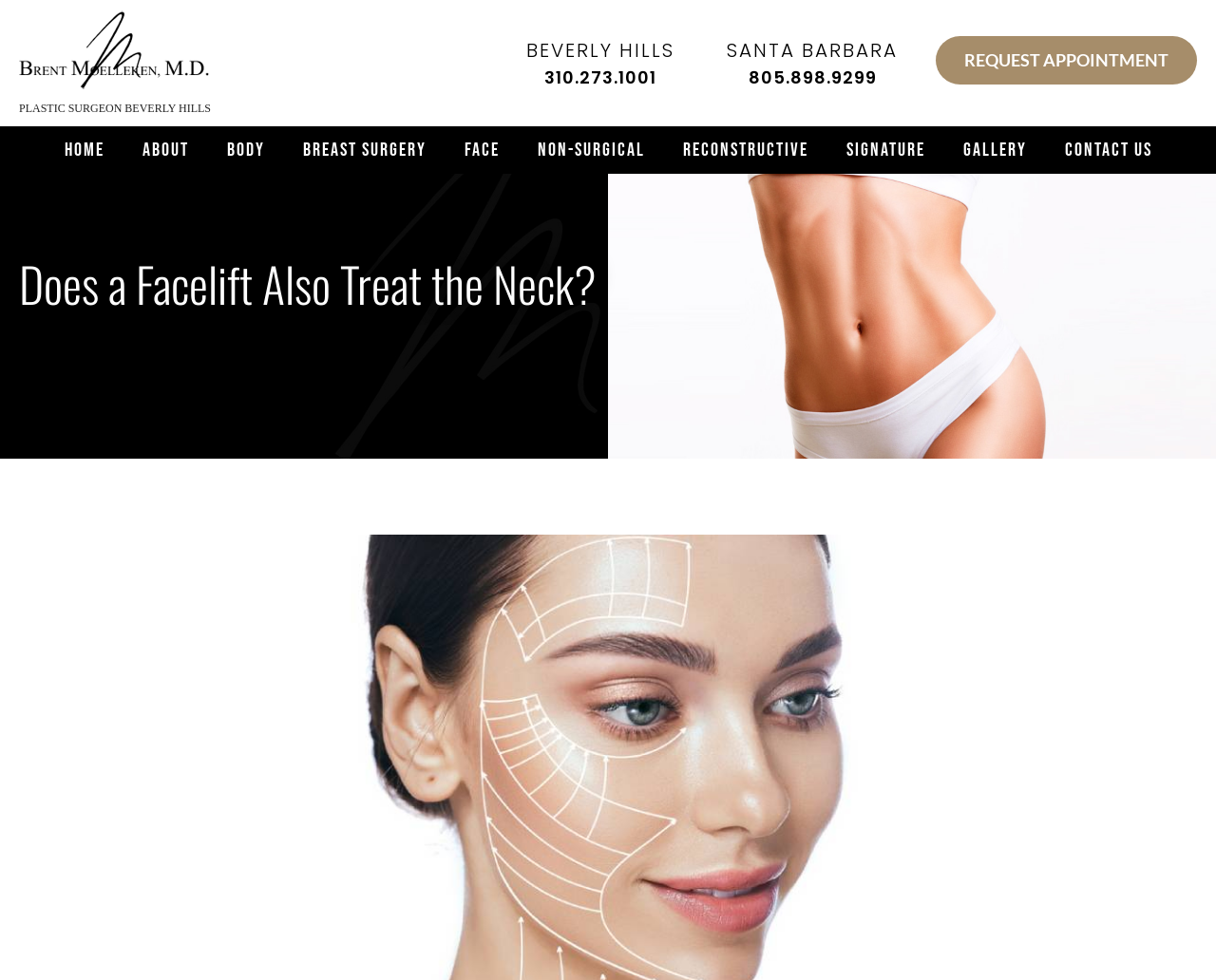Look at the image and answer the question in detail:
How many navigation links are there?

I counted the number of links in the navigation section, which are 'Home', 'About', 'Body', 'Breast Surgery', 'Face', 'Non-surgical', 'Reconstructive', 'Signature', 'Gallery', and 'Contact Us', totaling 12 links.